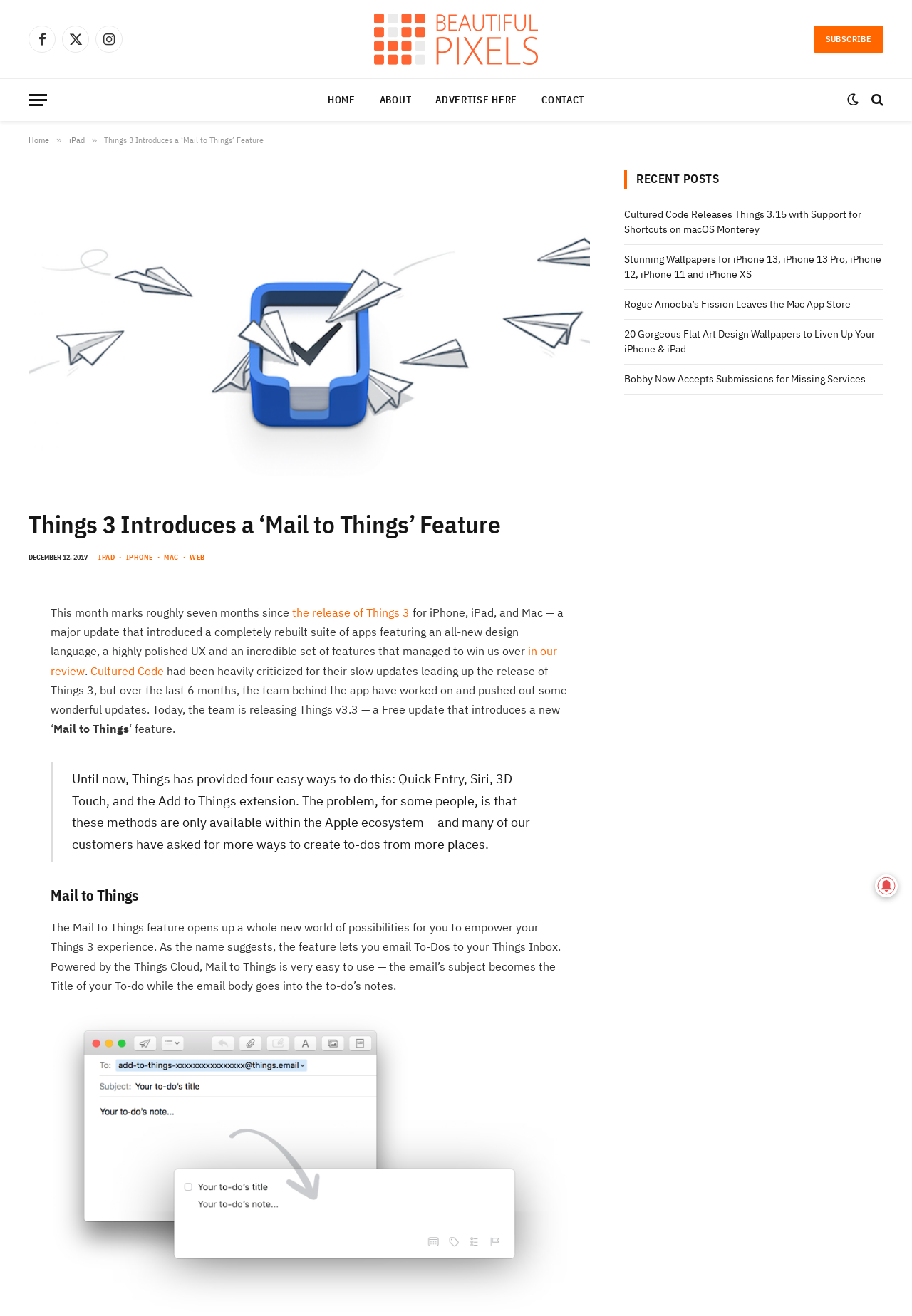Pinpoint the bounding box coordinates of the element that must be clicked to accomplish the following instruction: "Subscribe to the newsletter". The coordinates should be in the format of four float numbers between 0 and 1, i.e., [left, top, right, bottom].

[0.892, 0.019, 0.969, 0.04]